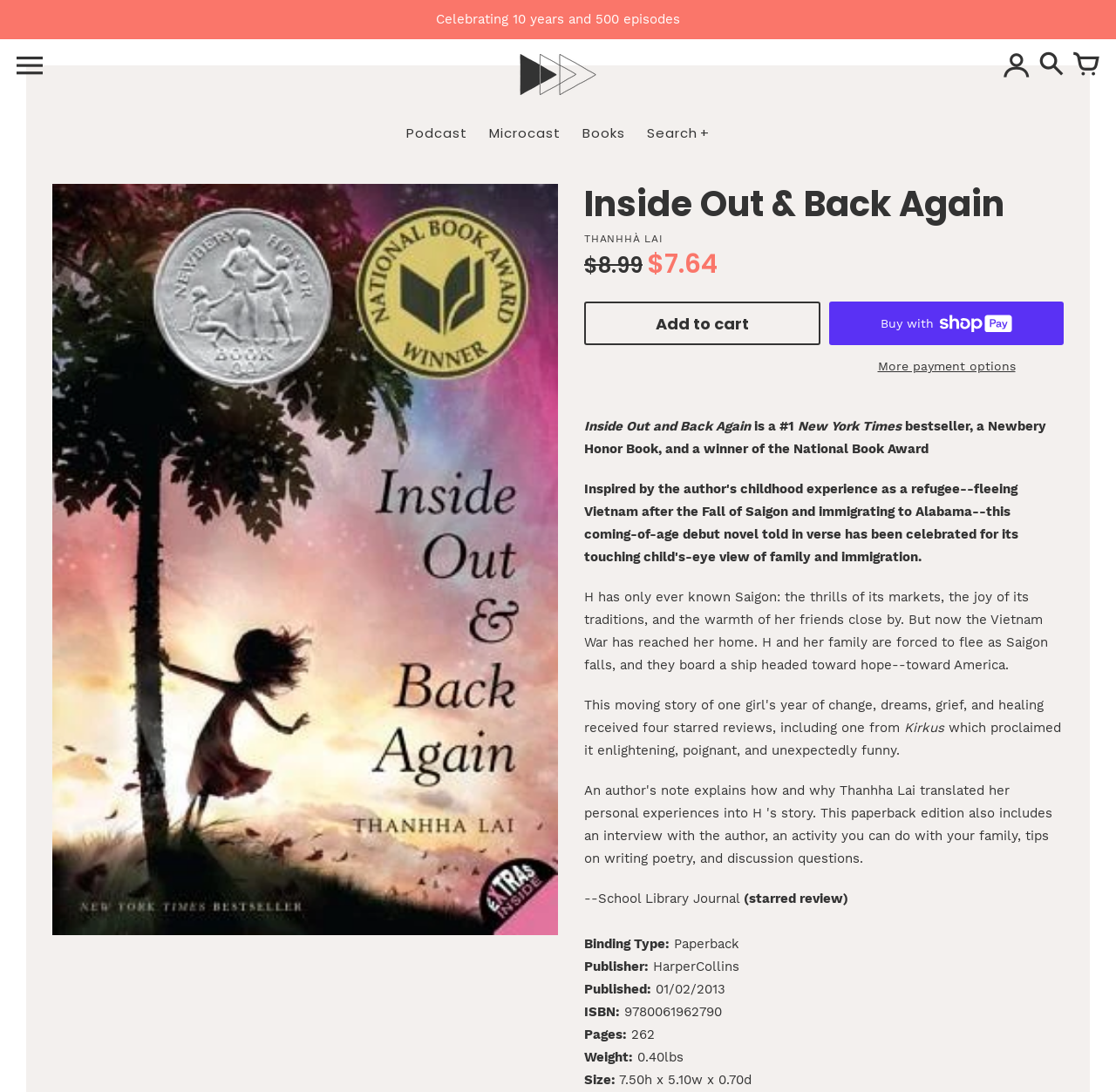Locate the bounding box coordinates of the area you need to click to fulfill this instruction: 'View podcast'. The coordinates must be in the form of four float numbers ranging from 0 to 1: [left, top, right, bottom].

[0.356, 0.107, 0.427, 0.136]